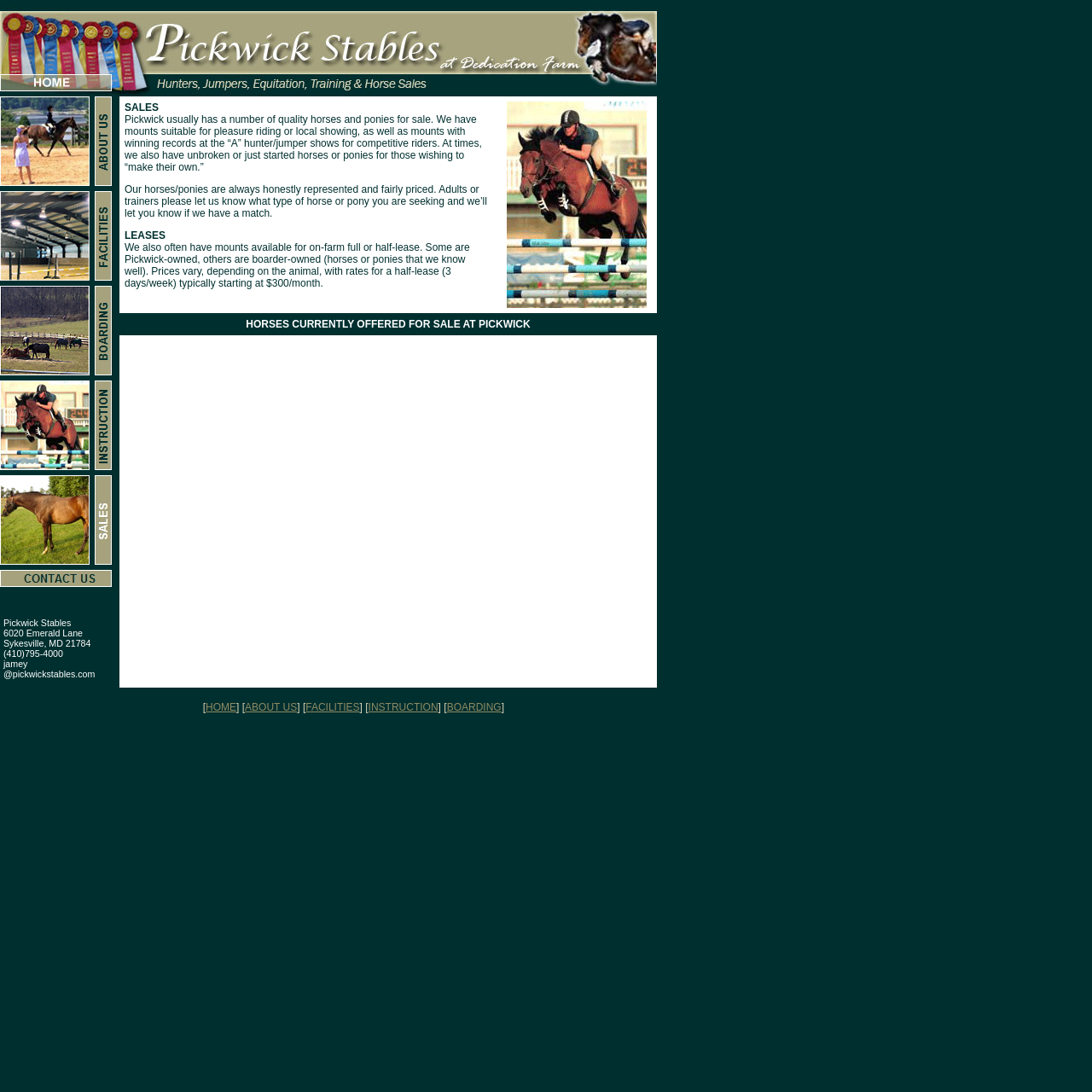Find the bounding box coordinates of the clickable area required to complete the following action: "click FACILITIES".

[0.087, 0.175, 0.109, 0.262]